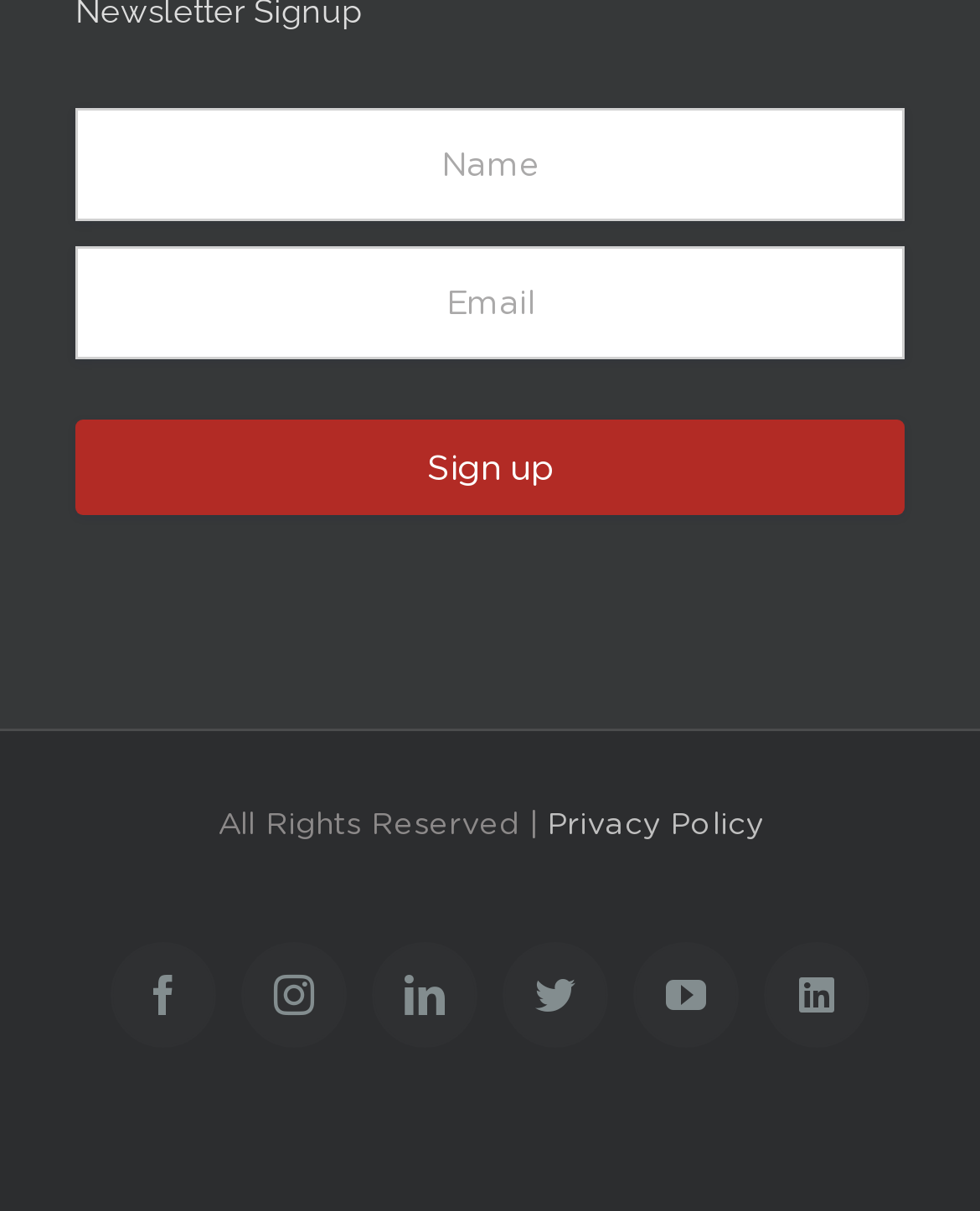What is the text above the social media links?
Based on the screenshot, provide a one-word or short-phrase response.

All Rights Reserved